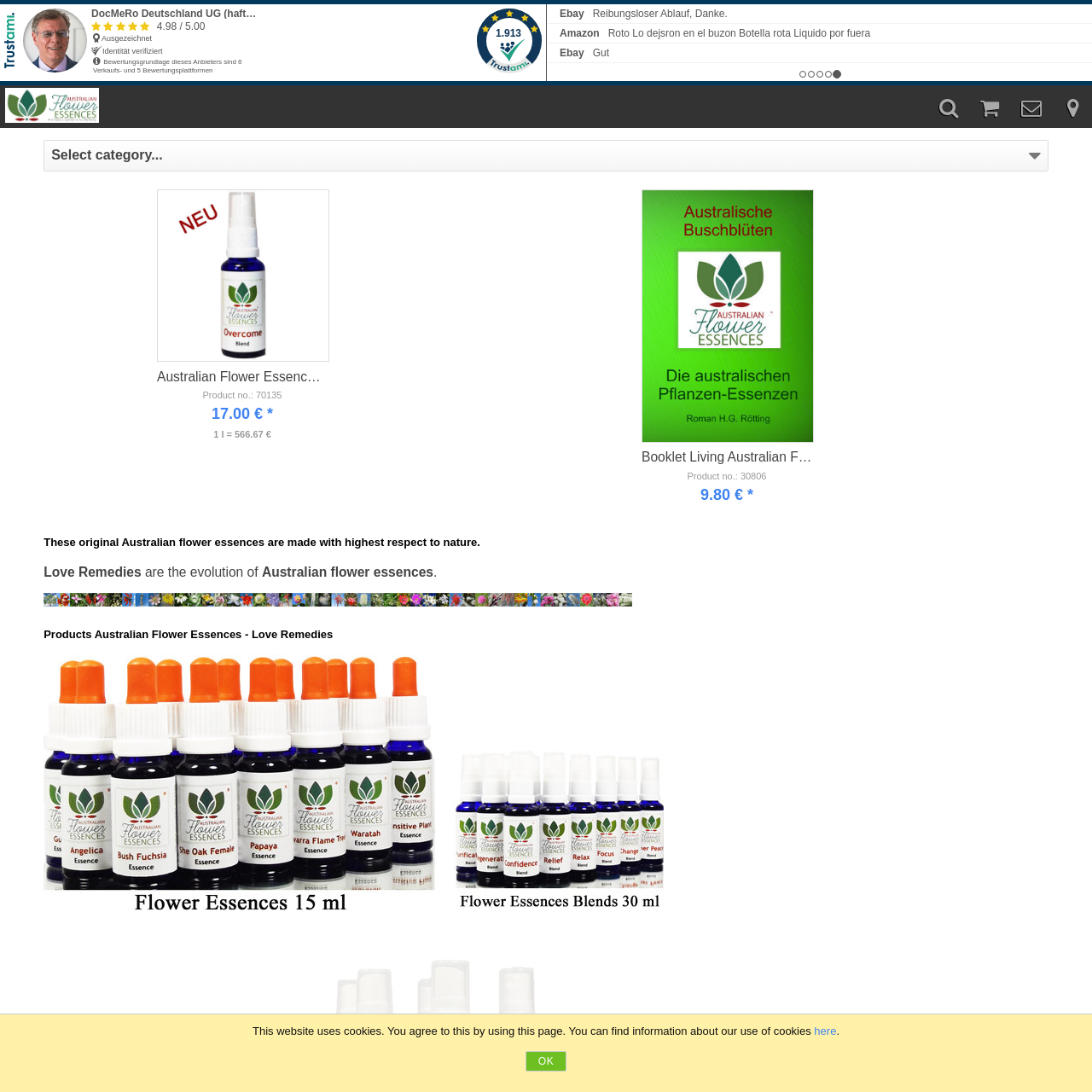What is the purpose of the booklet?
Focus on the visual details within the red bounding box and provide an in-depth answer based on your observations.

The purpose of the booklet is to provide valuable information about the various flower essences available, emphasizing their natural origins and potential benefits, as stated in the caption.